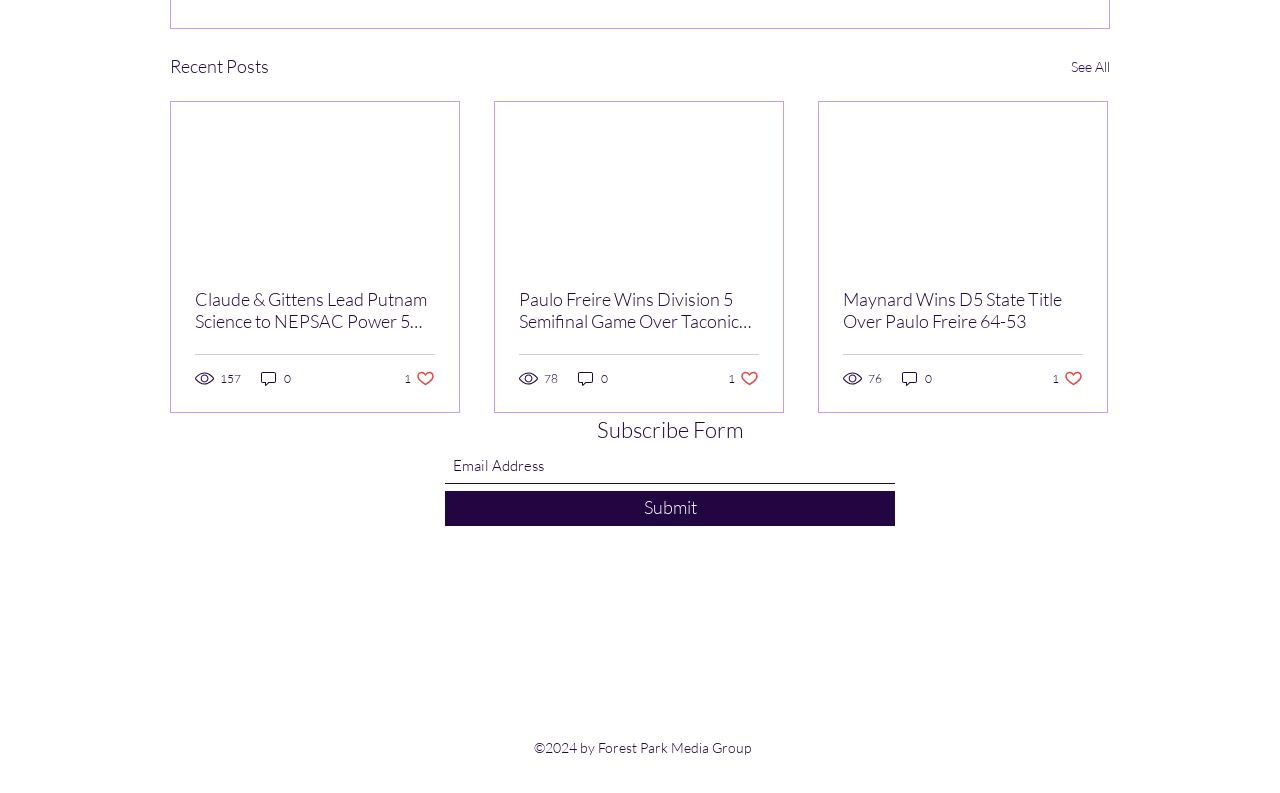What is the copyright year of the webpage?
Refer to the screenshot and respond with a concise word or phrase.

2024